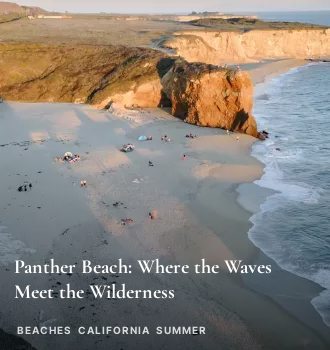What geological feature is present in the background of the image?
Please provide a single word or phrase as the answer based on the screenshot.

Dramatic cliffs